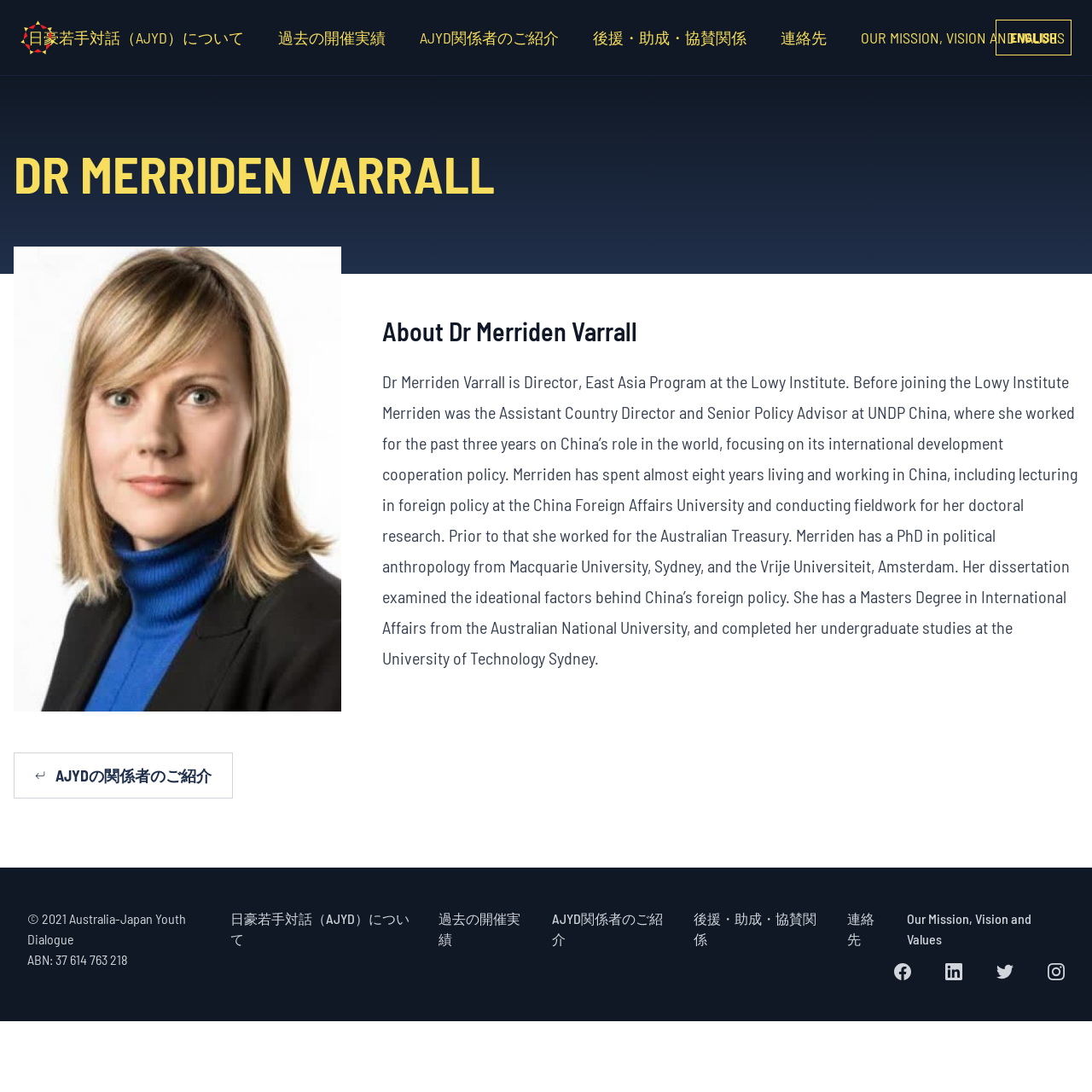What is Dr Merriden Varrall's current role?
Look at the image and provide a detailed response to the question.

Based on the webpage content, specifically the StaticText element with the text 'Dr Merriden Varrall is Director, East Asia Program at the Lowy Institute.', we can determine that Dr Merriden Varrall's current role is Director, East Asia Program.